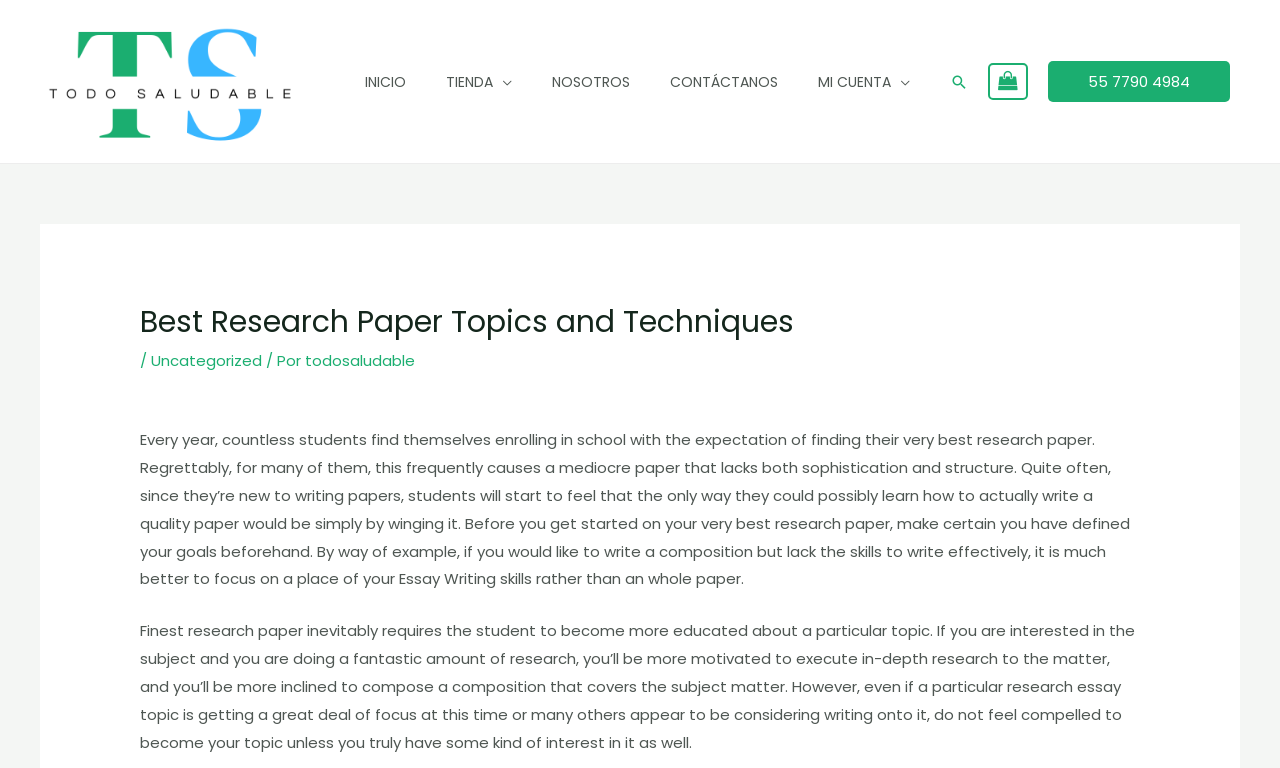Refer to the screenshot and give an in-depth answer to this question: What is the website's name?

The website's name can be found in the top-left corner of the webpage, where it is written as 'Best Research Paper Topics and Techniques – todosaludable.com.mx'. Additionally, the image and link with the same name are also present in the same location, further confirming the website's name.